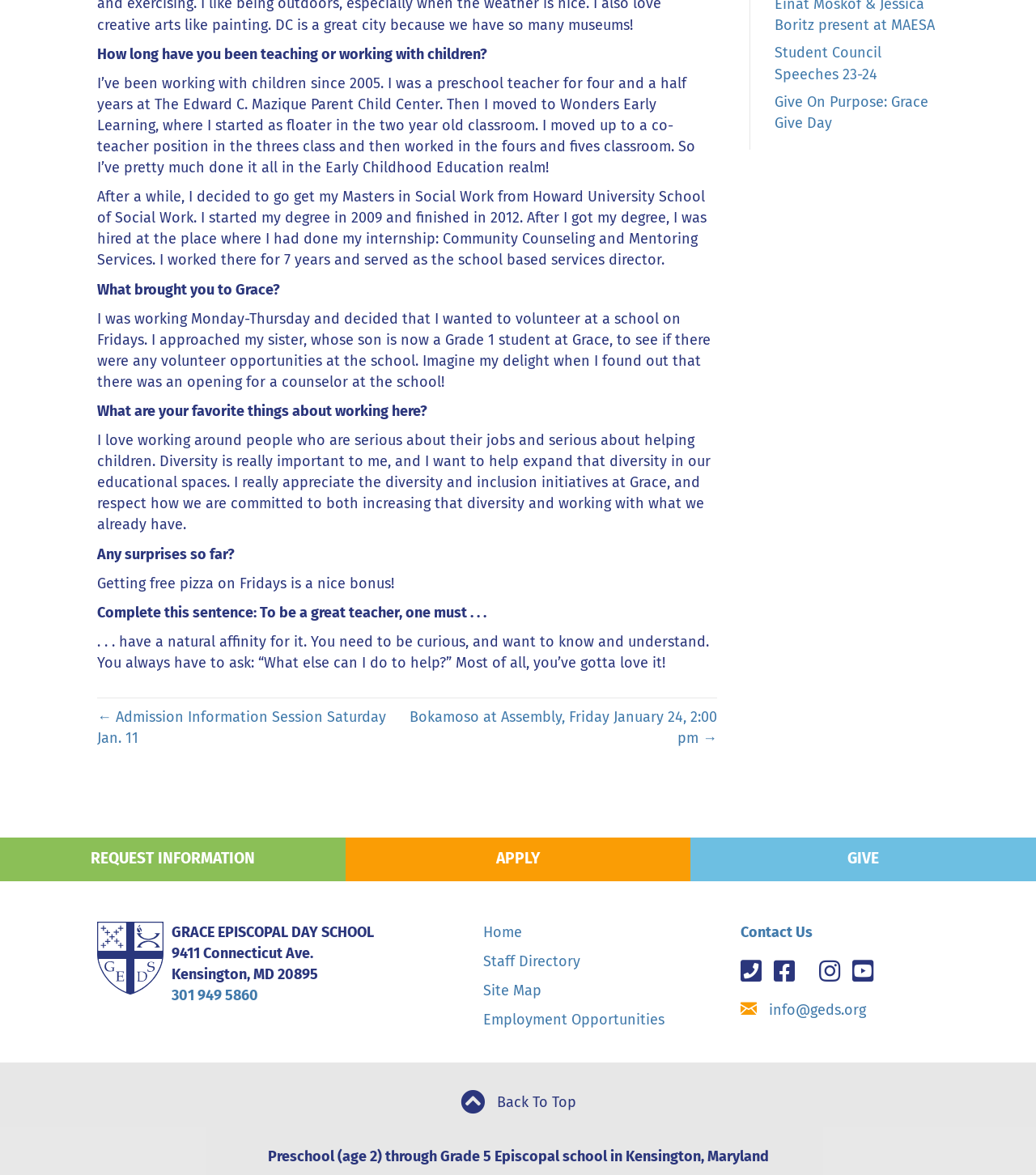Using the provided description GIVE, find the bounding box coordinates for the UI element. Provide the coordinates in (top-left x, top-left y, bottom-right x, bottom-right y) format, ensuring all values are between 0 and 1.

[0.818, 0.721, 0.849, 0.741]